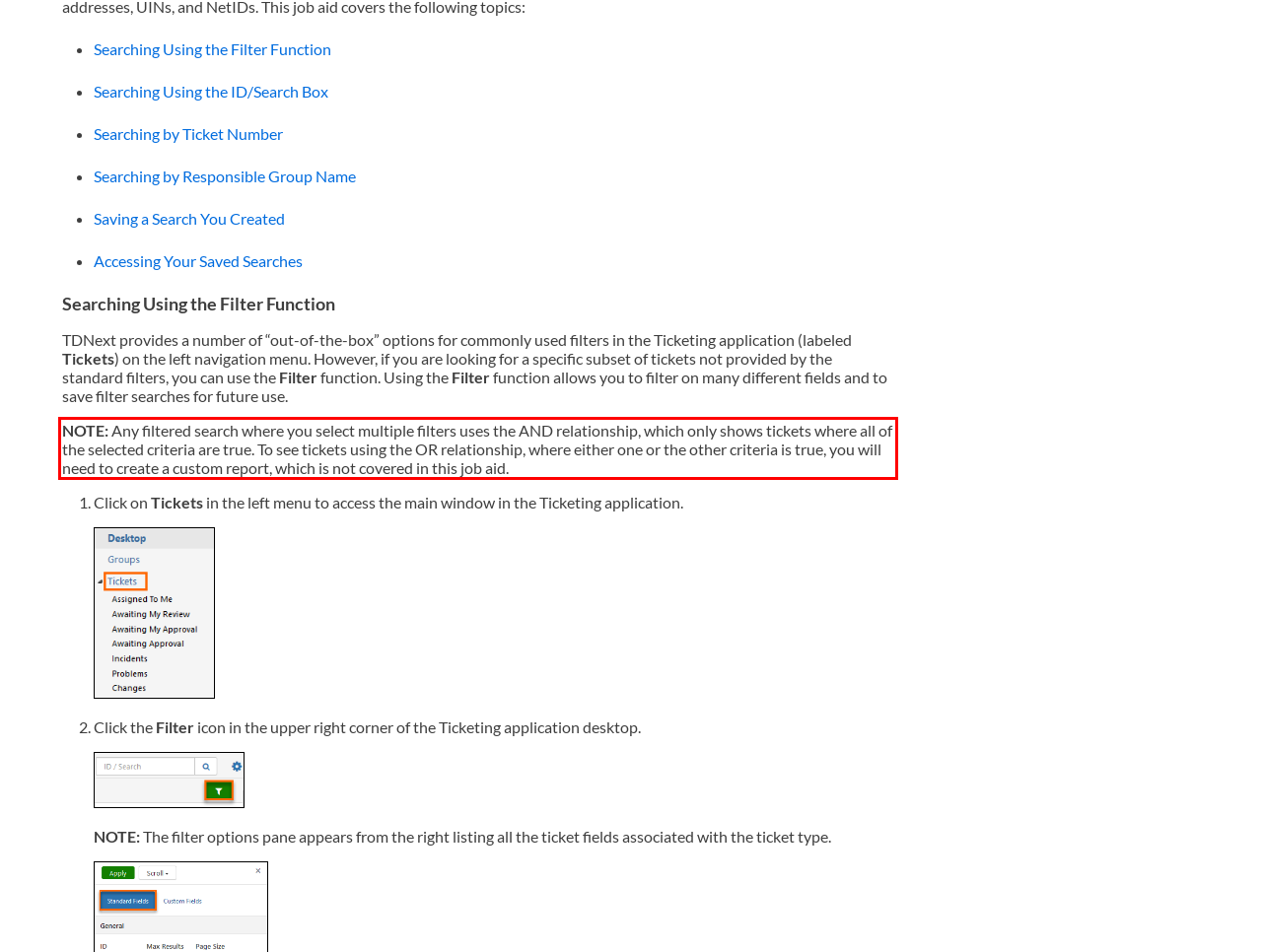Within the screenshot of a webpage, identify the red bounding box and perform OCR to capture the text content it contains.

NOTE: Any filtered search where you select multiple filters uses the AND relationship, which only shows tickets where all of the selected criteria are true. To see tickets using the OR relationship, where either one or the other criteria is true, you will need to create a custom report, which is not covered in this job aid.